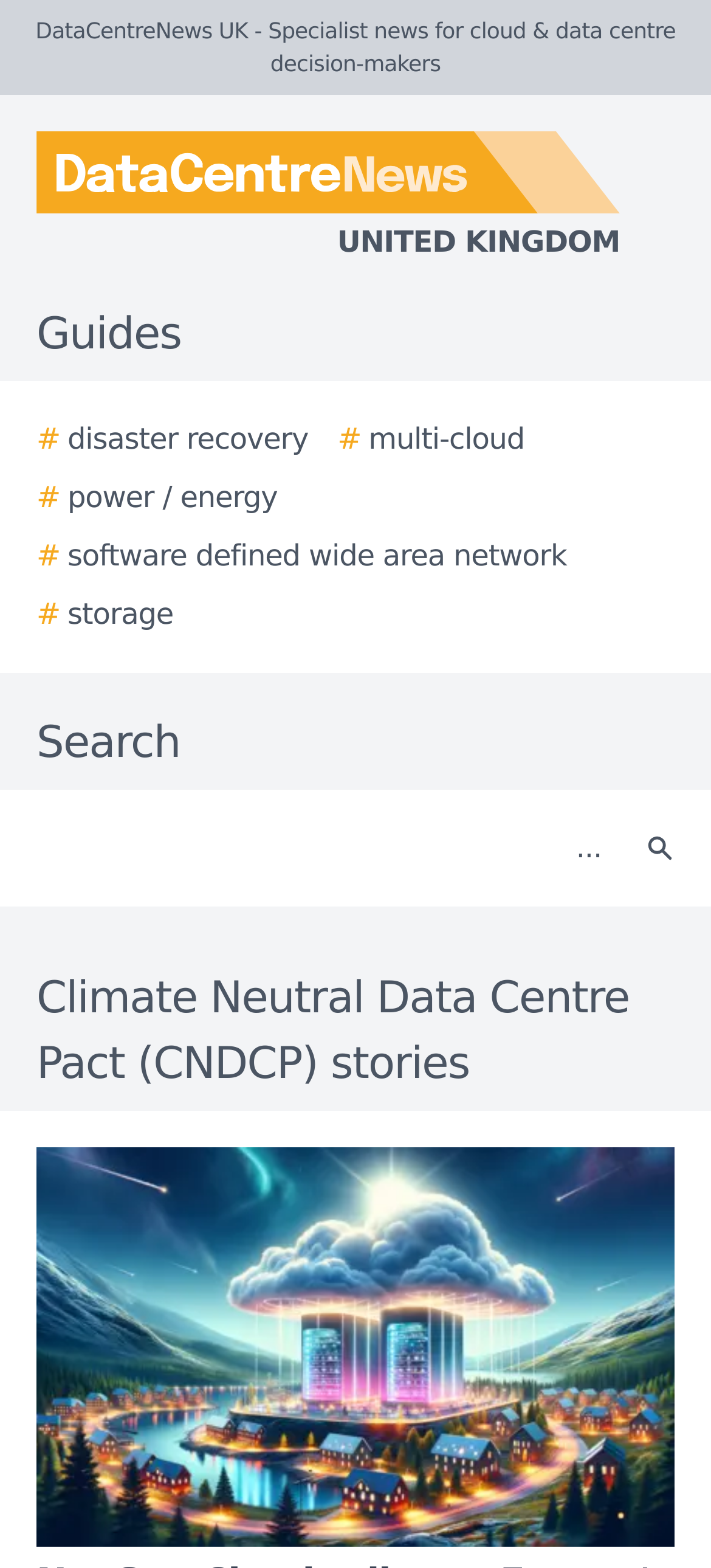Can you determine the main header of this webpage?

Climate Neutral Data Centre Pact (CNDCP) stories